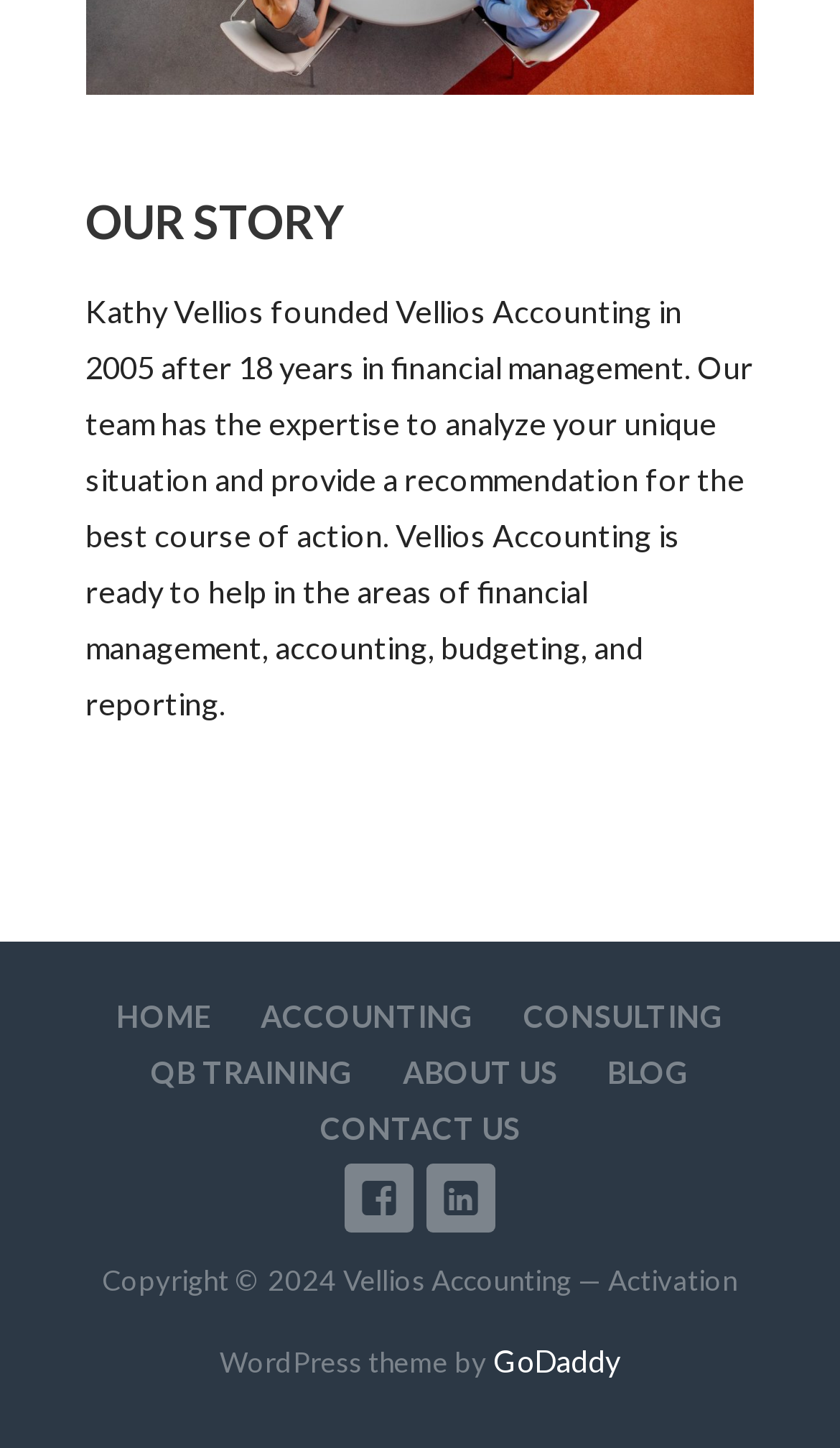Identify the bounding box coordinates of the specific part of the webpage to click to complete this instruction: "contact us".

[0.381, 0.766, 0.619, 0.791]